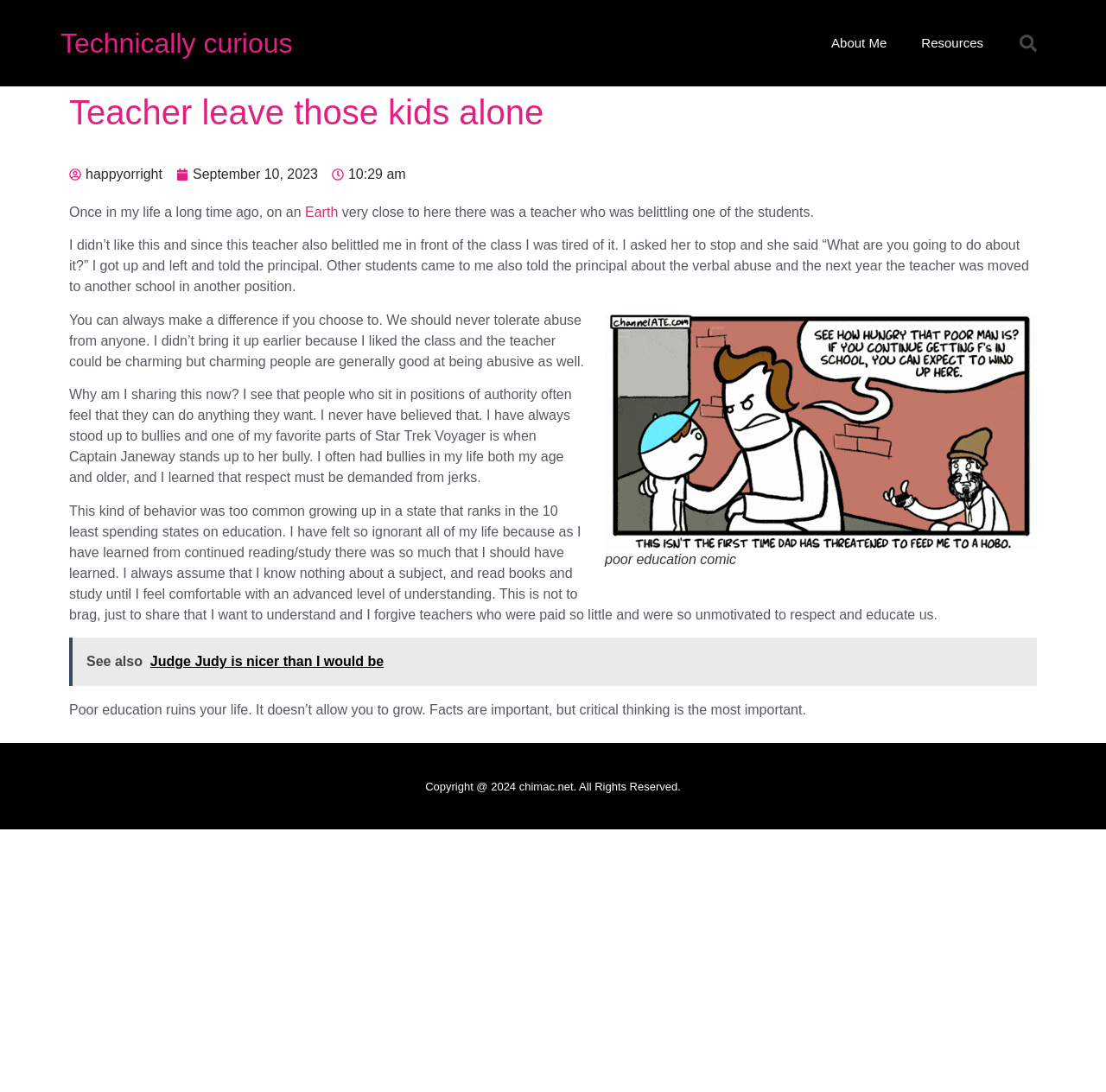What is the author's favorite part of Star Trek Voyager?
Deliver a detailed and extensive answer to the question.

The author mentions that one of their favorite parts of Star Trek Voyager is when Captain Janeway stands up to her bully, which resonates with their own experience of standing up against a belittling teacher.